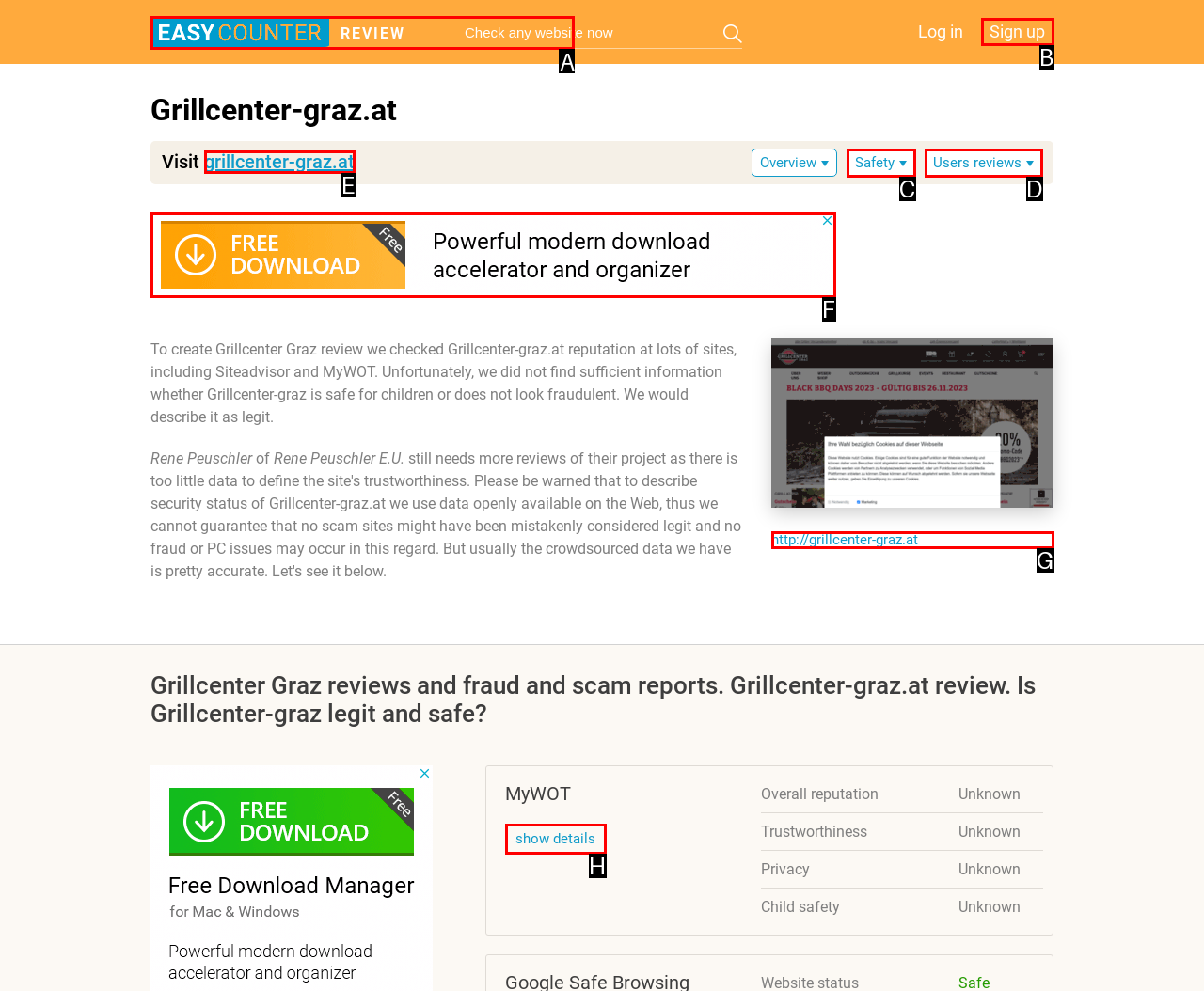Select the option I need to click to accomplish this task: Click REVIEW
Provide the letter of the selected choice from the given options.

A